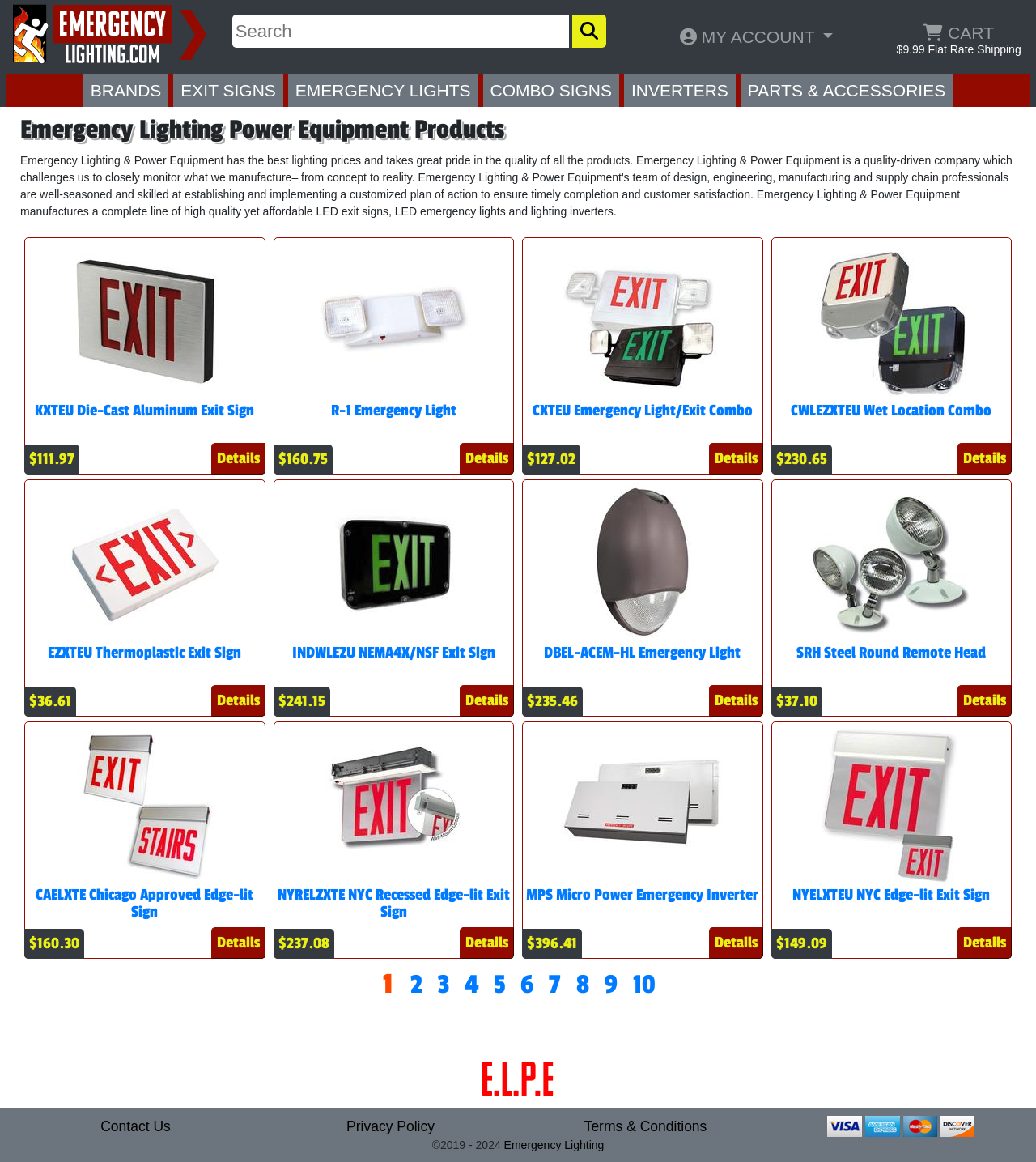Bounding box coordinates must be specified in the format (top-left x, top-left y, bottom-right x, bottom-right y). All values should be floating point numbers between 0 and 1. What are the bounding box coordinates of the UI element described as: Contact Us

[0.097, 0.962, 0.165, 0.976]